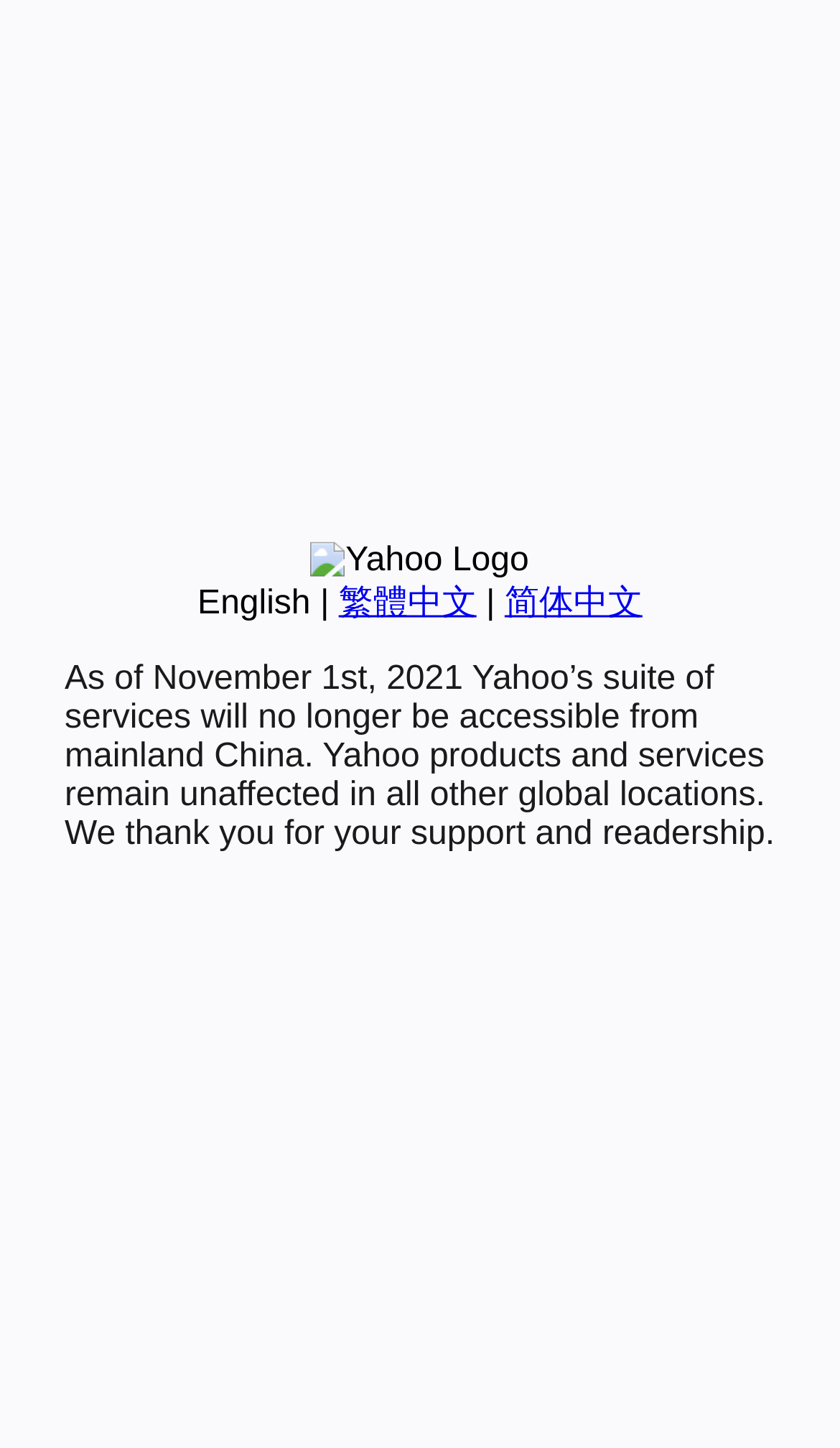Find the bounding box coordinates corresponding to the UI element with the description: "简体中文". The coordinates should be formatted as [left, top, right, bottom], with values as floats between 0 and 1.

[0.601, 0.404, 0.765, 0.429]